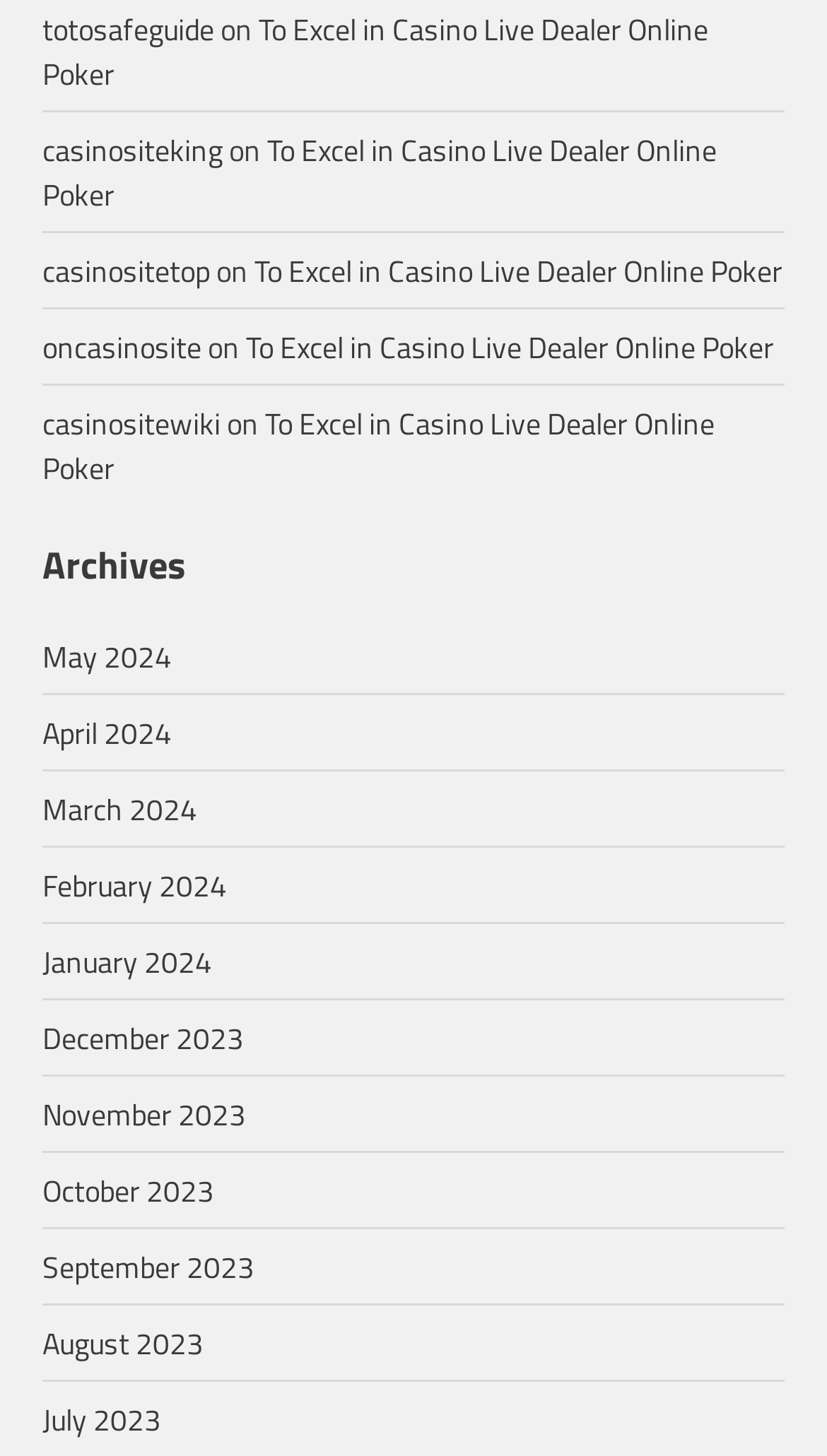Please identify the bounding box coordinates of where to click in order to follow the instruction: "click on the link to Excel in Casino Live Dealer Online Poker".

[0.051, 0.005, 0.856, 0.066]